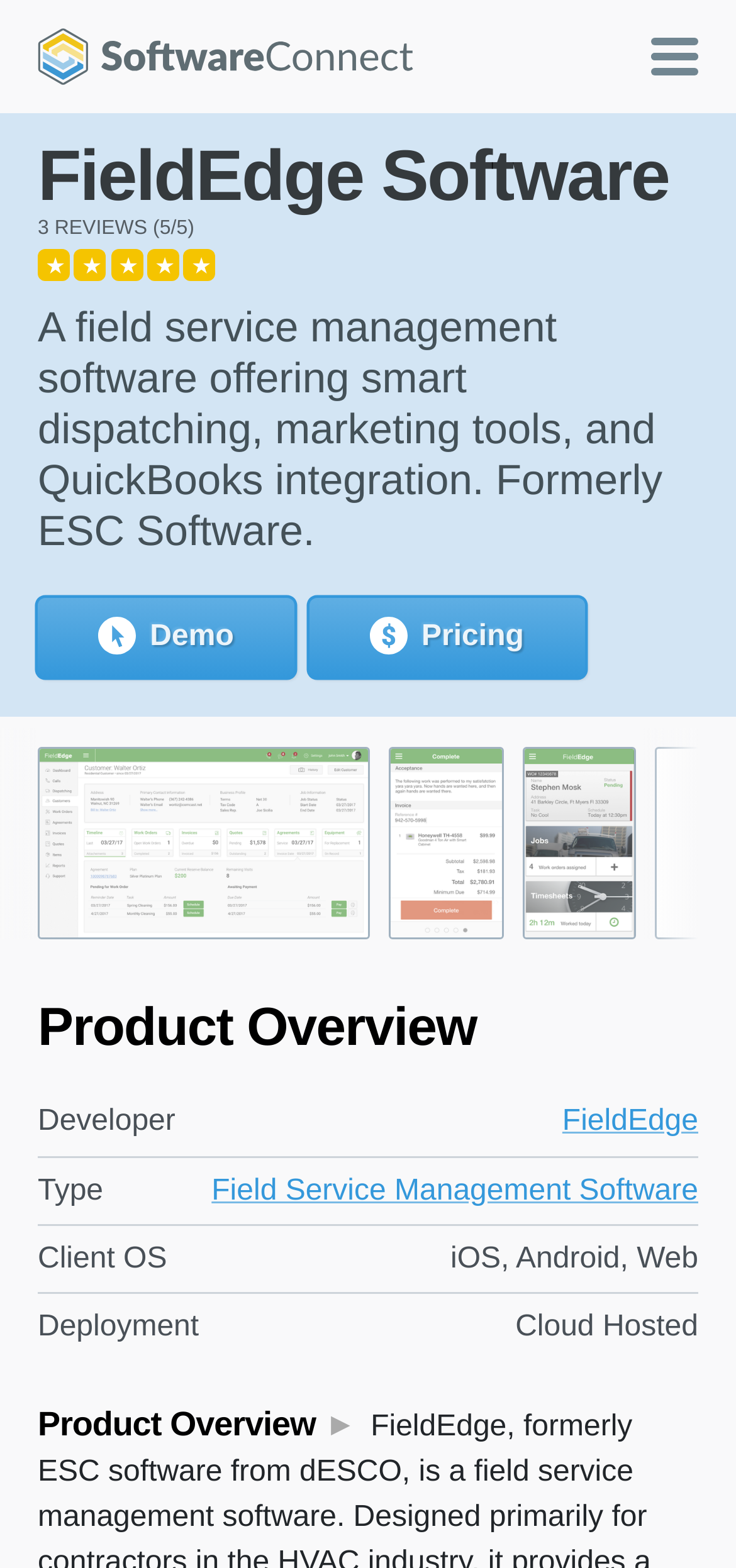What type of software is FieldEdge? Please answer the question using a single word or phrase based on the image.

Field Service Management Software